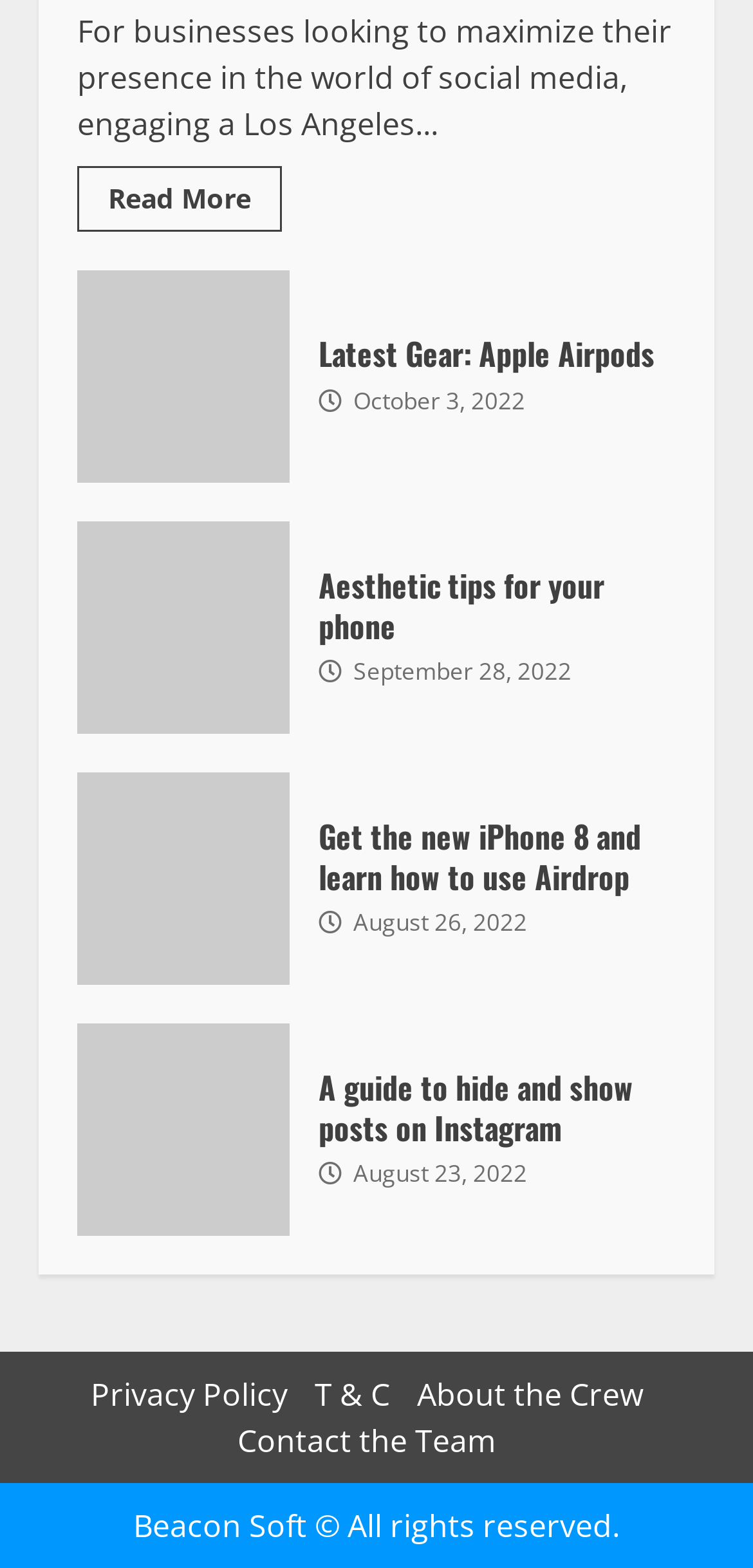Determine the bounding box of the UI element mentioned here: "Read More". The coordinates must be in the format [left, top, right, bottom] with values ranging from 0 to 1.

[0.103, 0.106, 0.374, 0.148]